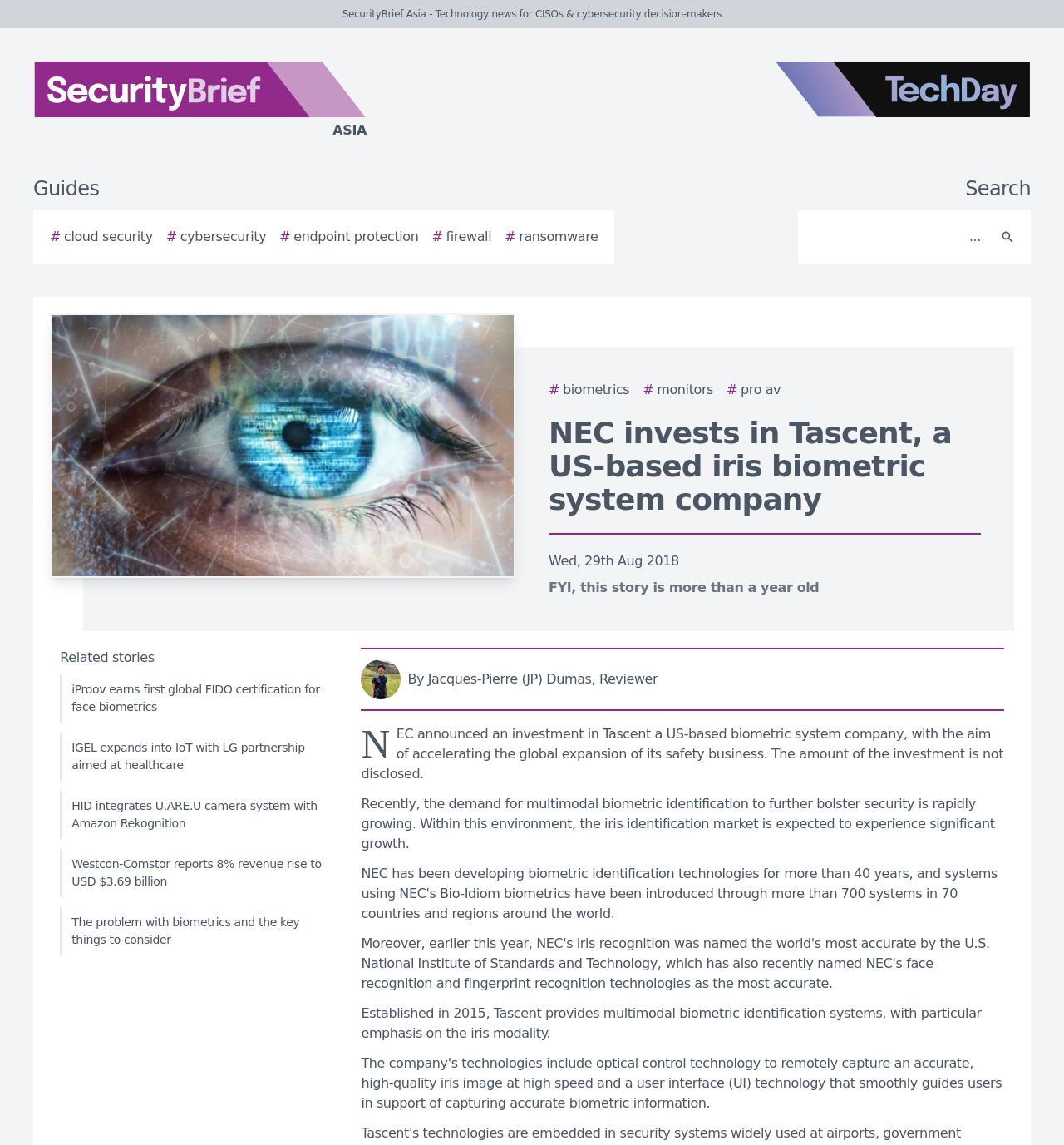Determine the bounding box of the UI component based on this description: "By Jacques-Pierre (JP) Dumas, Reviewer". The bounding box coordinates should be four float values between 0 and 1, i.e., [left, top, right, bottom].

[0.339, 0.576, 0.944, 0.611]